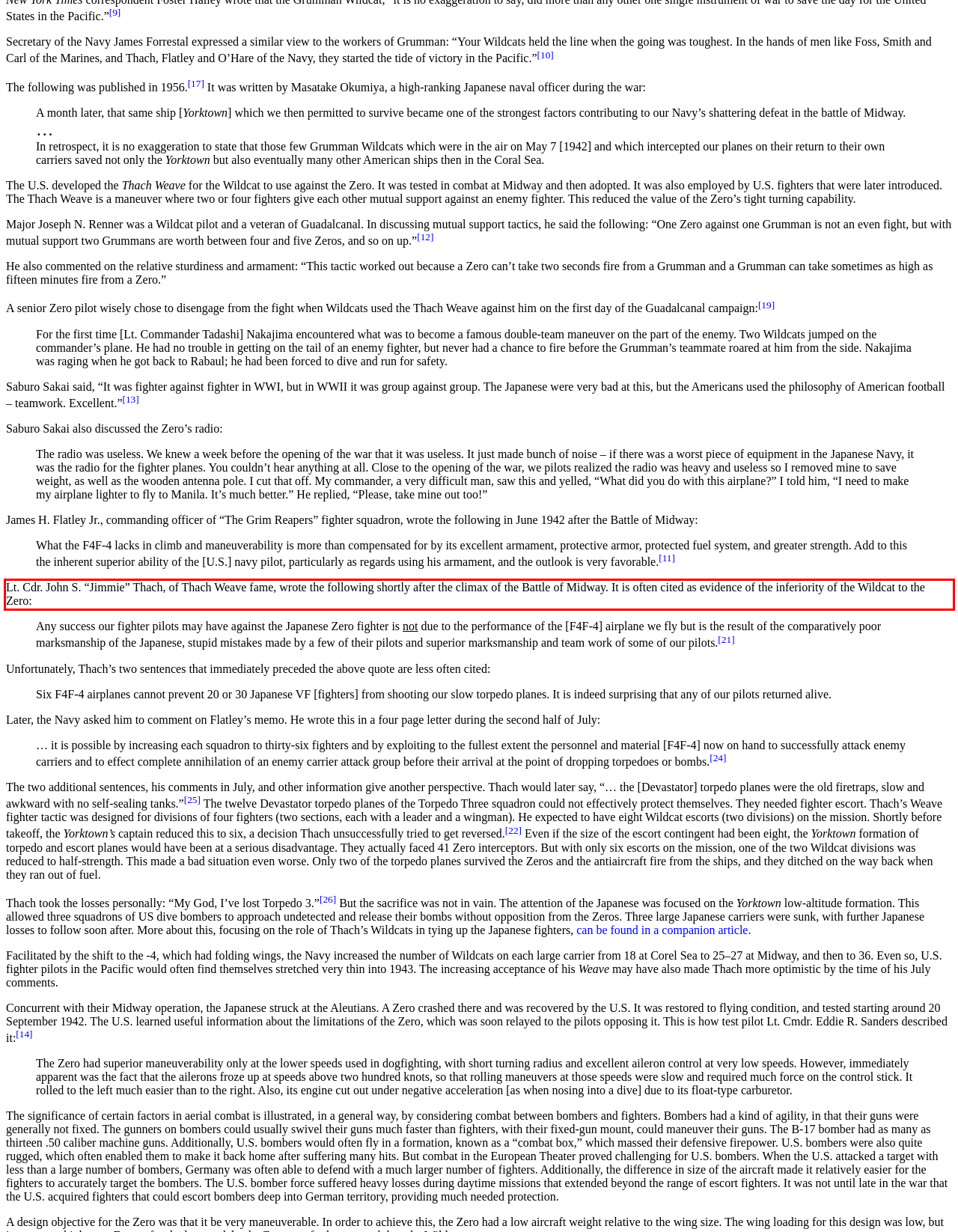Review the screenshot of the webpage and recognize the text inside the red rectangle bounding box. Provide the extracted text content.

Lt. Cdr. John S. “Jimmie” Thach, of Thach Weave fame, wrote the following shortly after the climax of the Battle of Midway. It is often cited as evidence of the inferiority of the Wildcat to the Zero: